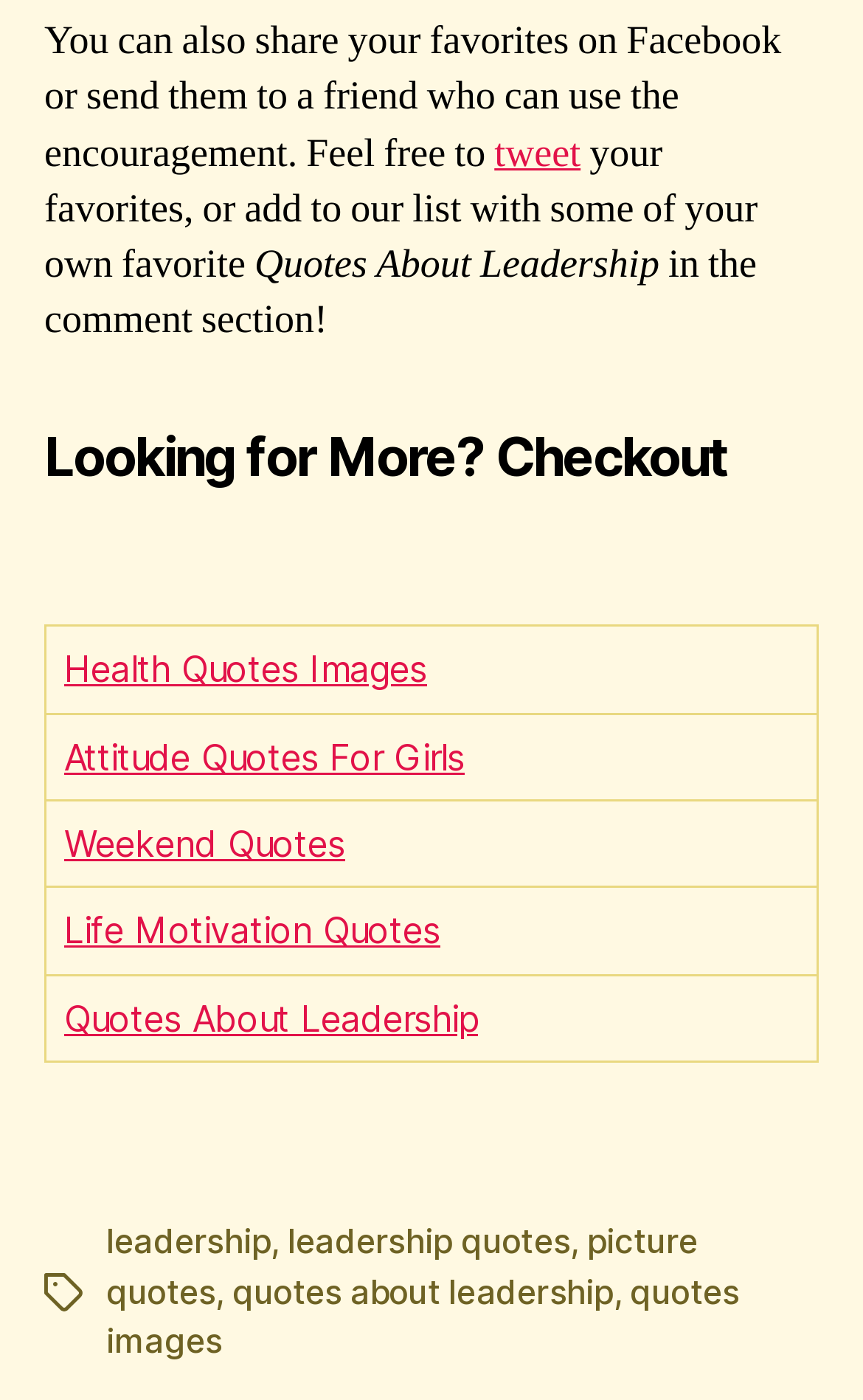How many quote categories are listed?
Could you give a comprehensive explanation in response to this question?

The number of quote categories can be determined by counting the number of rows in the table. The table has 5 rows, each containing a quote category. The categories are 'Health Quotes Images', 'Attitude Quotes For Girls', 'Weekend Quotes', 'Life Motivation Quotes', and 'Quotes About Leadership'.